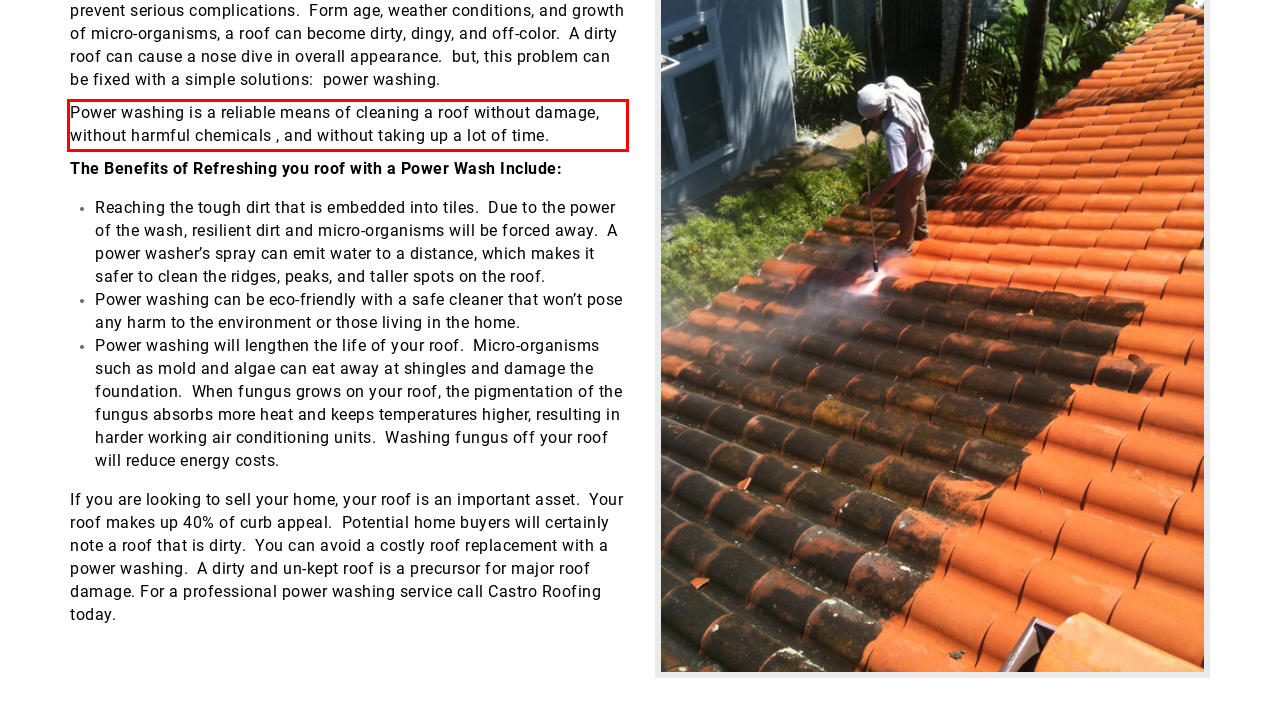With the given screenshot of a webpage, locate the red rectangle bounding box and extract the text content using OCR.

Power washing is a reliable means of cleaning a roof without damage, without harmful chemicals , and without taking up a lot of time.